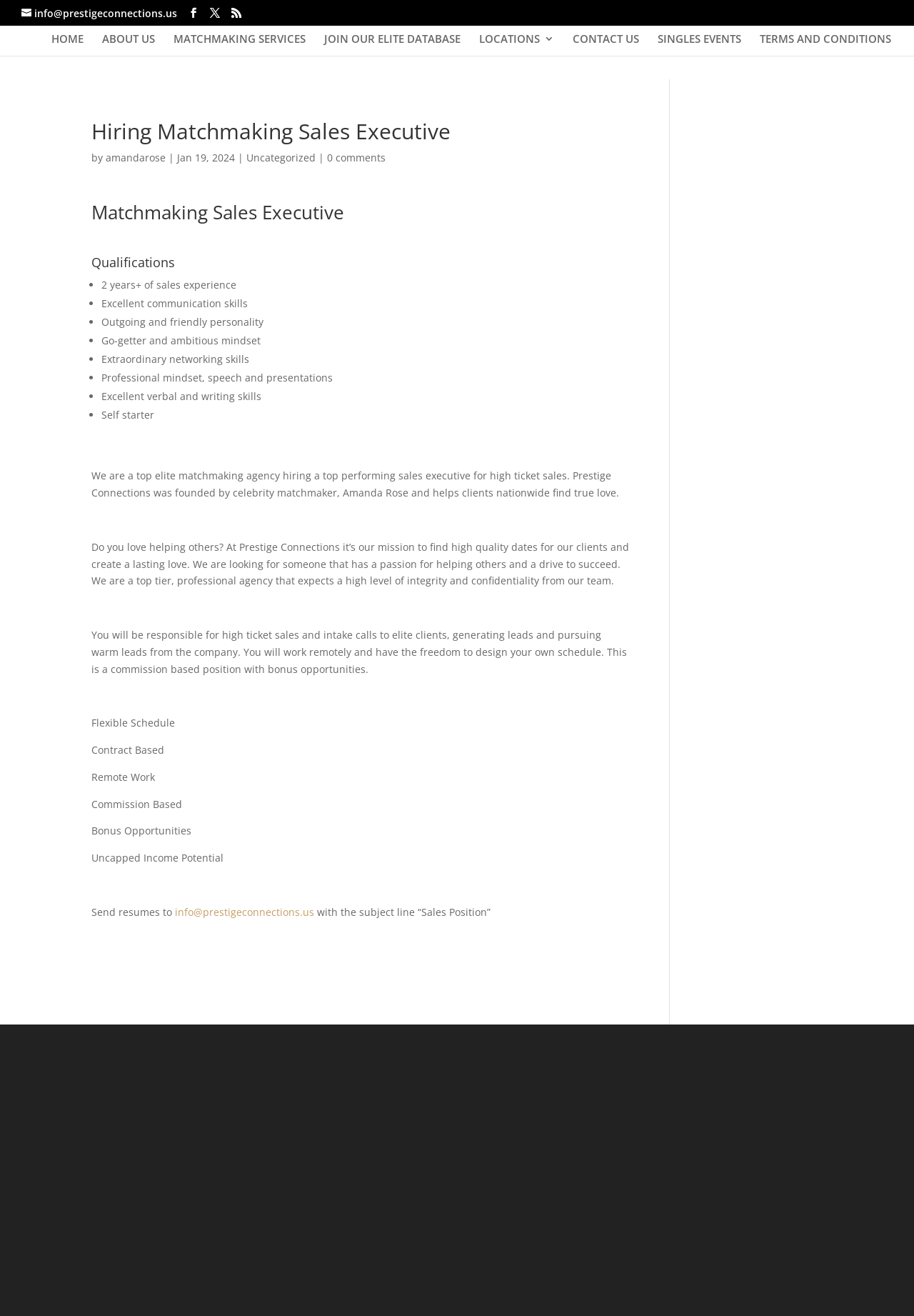Locate the bounding box coordinates of the element that should be clicked to execute the following instruction: "Click CONTACT US".

[0.627, 0.026, 0.699, 0.042]